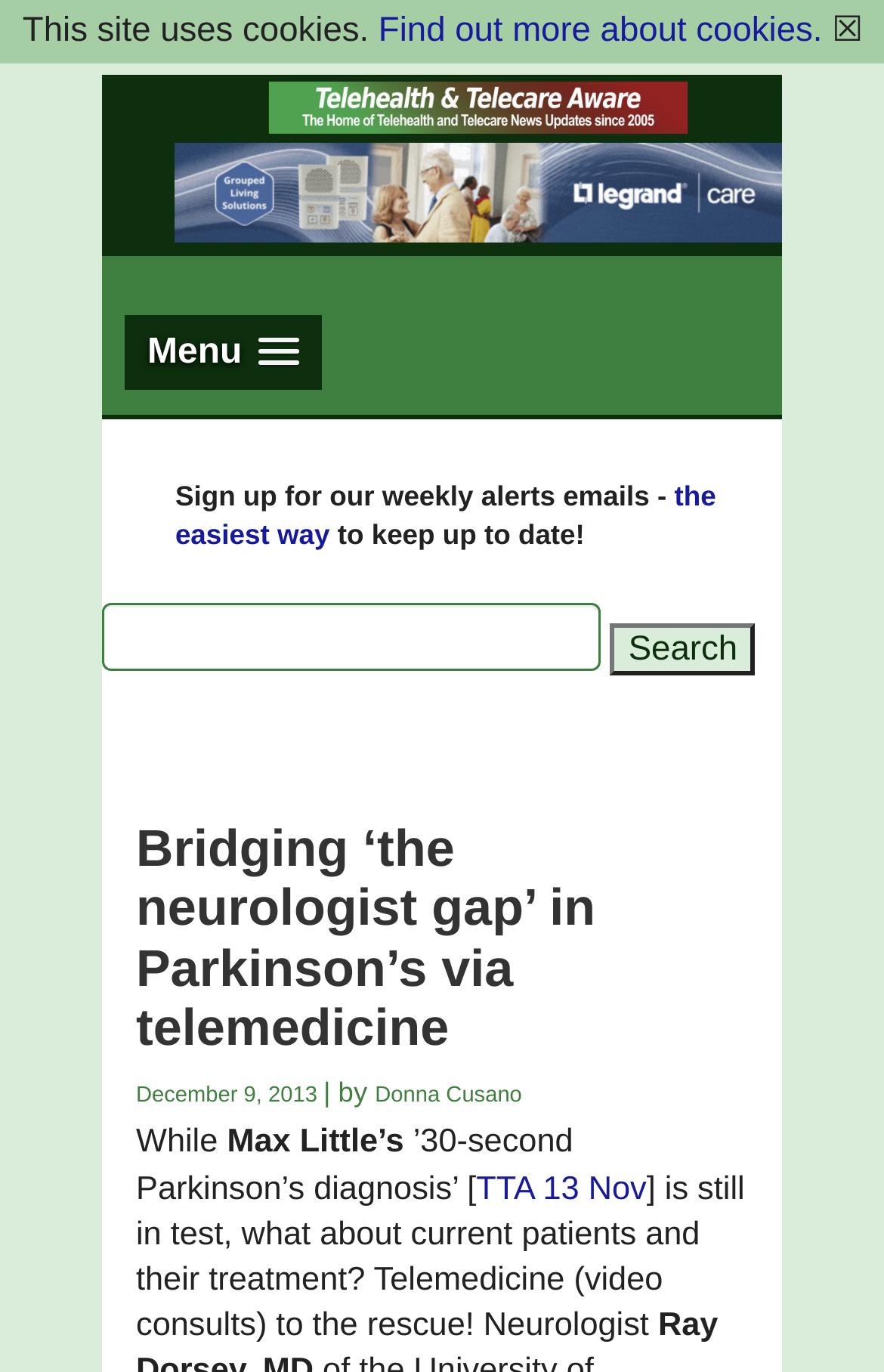Can you determine the bounding box coordinates of the area that needs to be clicked to fulfill the following instruction: "Search for something"?

[0.115, 0.436, 0.679, 0.486]